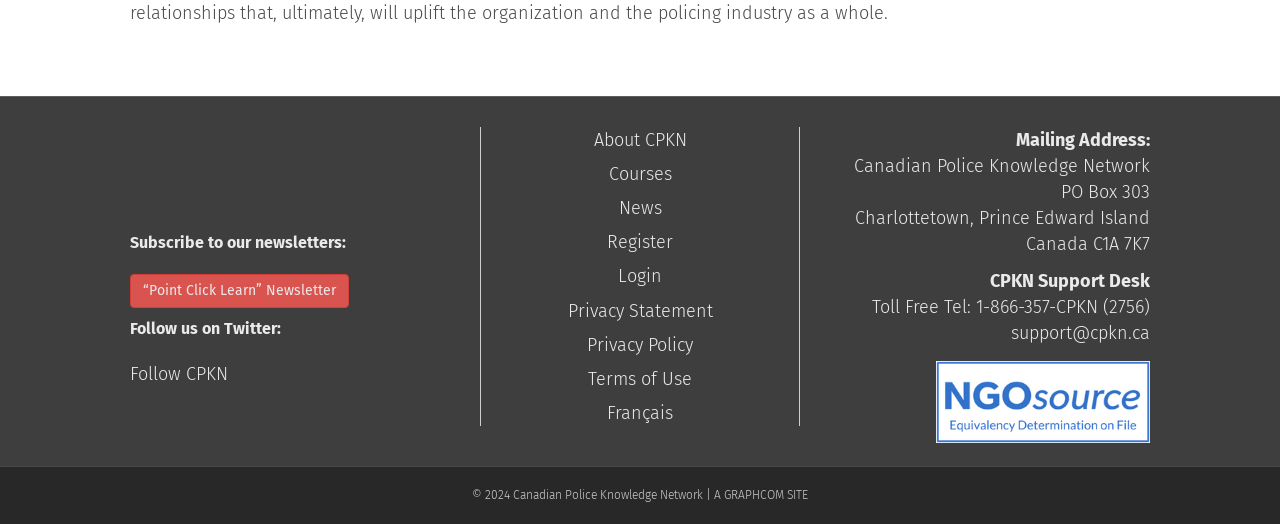Determine the bounding box coordinates for the clickable element required to fulfill the instruction: "Contact CPKN Support Desk via email". Provide the coordinates as four float numbers between 0 and 1, i.e., [left, top, right, bottom].

[0.79, 0.614, 0.898, 0.656]